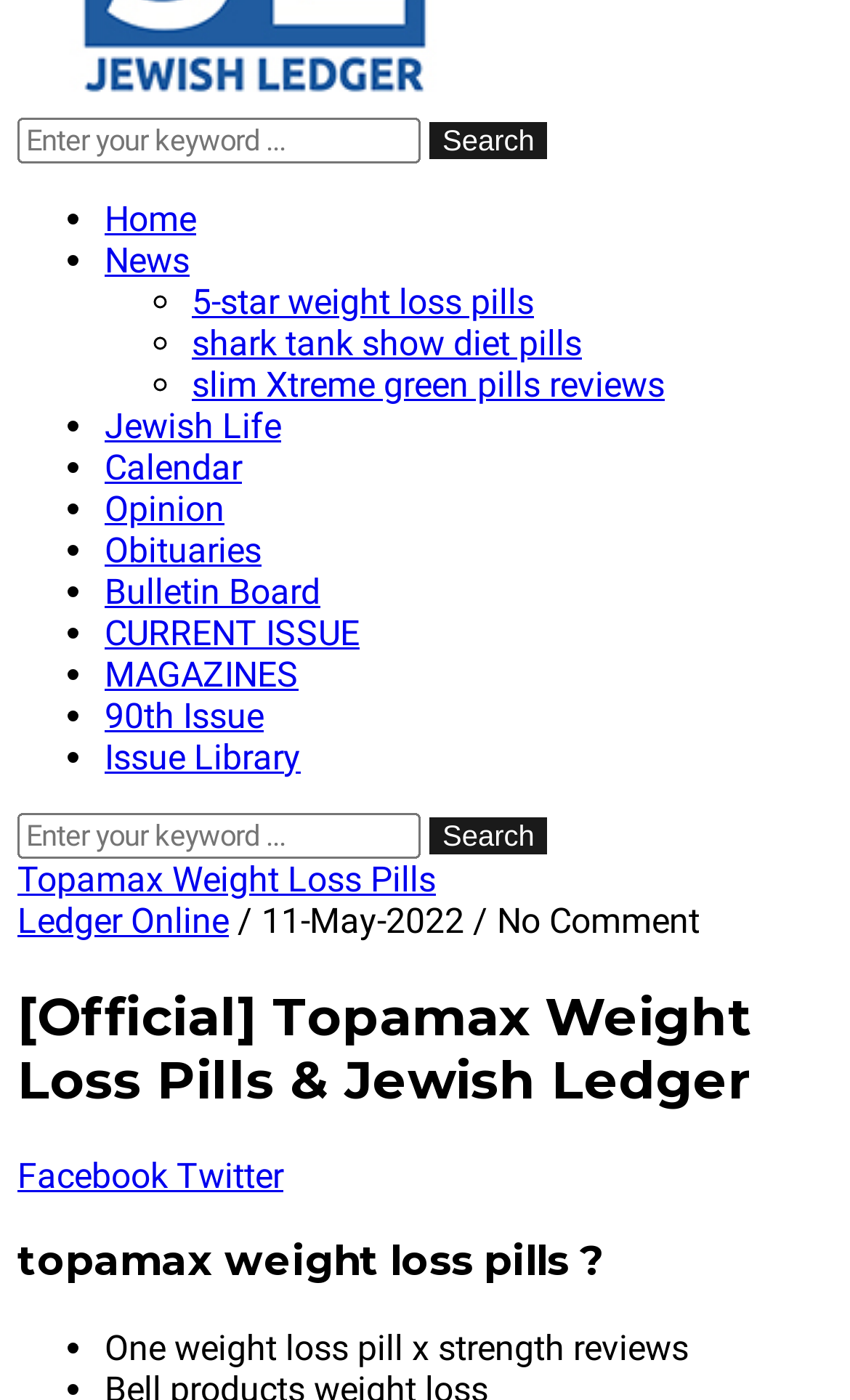Determine the bounding box coordinates of the region I should click to achieve the following instruction: "Click on the '5-star weight loss pills' link". Ensure the bounding box coordinates are four float numbers between 0 and 1, i.e., [left, top, right, bottom].

[0.226, 0.201, 0.628, 0.23]